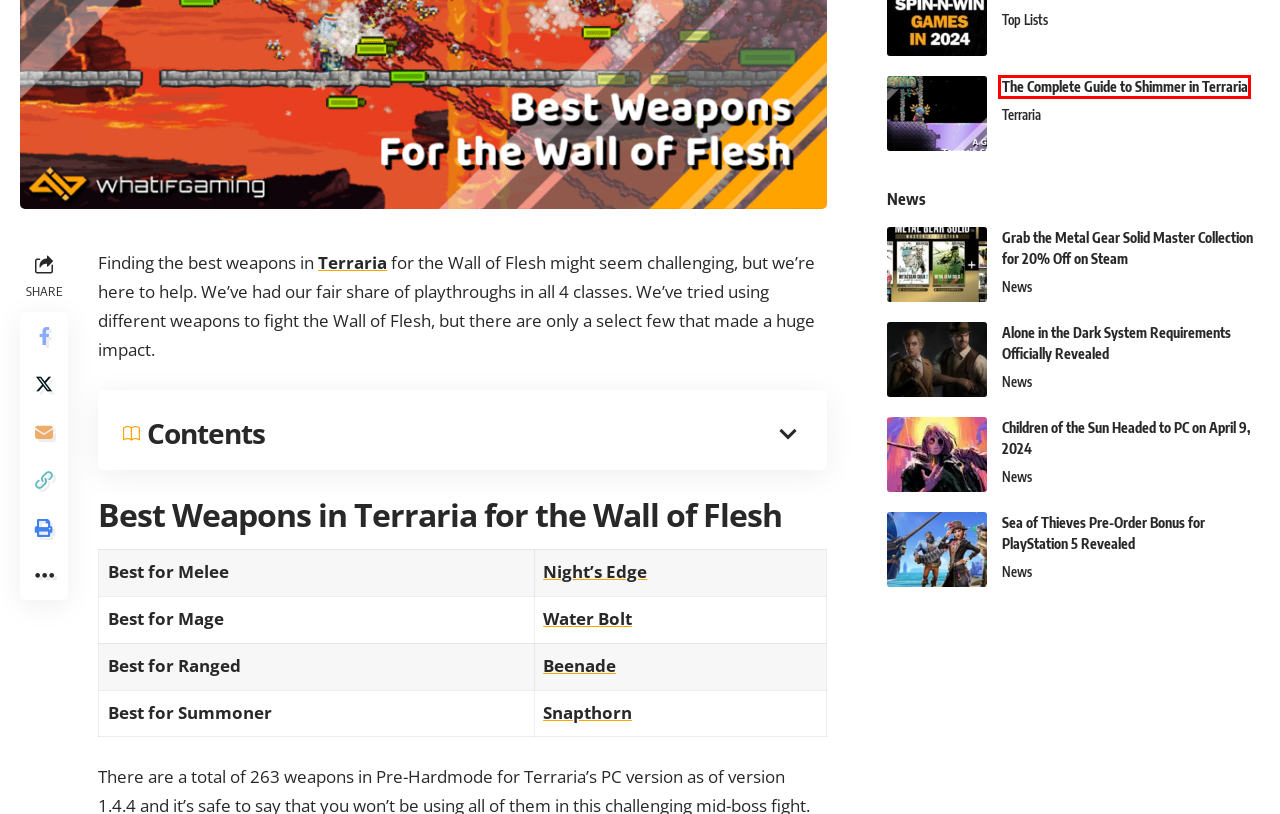You are provided with a screenshot of a webpage highlighting a UI element with a red bounding box. Choose the most suitable webpage description that matches the new page after clicking the element in the bounding box. Here are the candidates:
A. Minecraft - WhatIfGaming
B. Top Lists - WhatIfGaming
C. UI/UX Overhaul Coming to Modern Warfare 2 - WhatIfGaming
D. How to Stay Safe While Enjoying Online Games - WhatIfGaming
E. The Complete Guide to Shimmer in Terraria - WhatIfGaming
F. Modern Warfare 2: New Gameplay and Movement Systems - WhatIfGaming
G. Quad-Barrel Shotgun - Official Terraria Wiki
H. Grab the Metal Gear Solid Master Collection for 20% Off on Steam

E